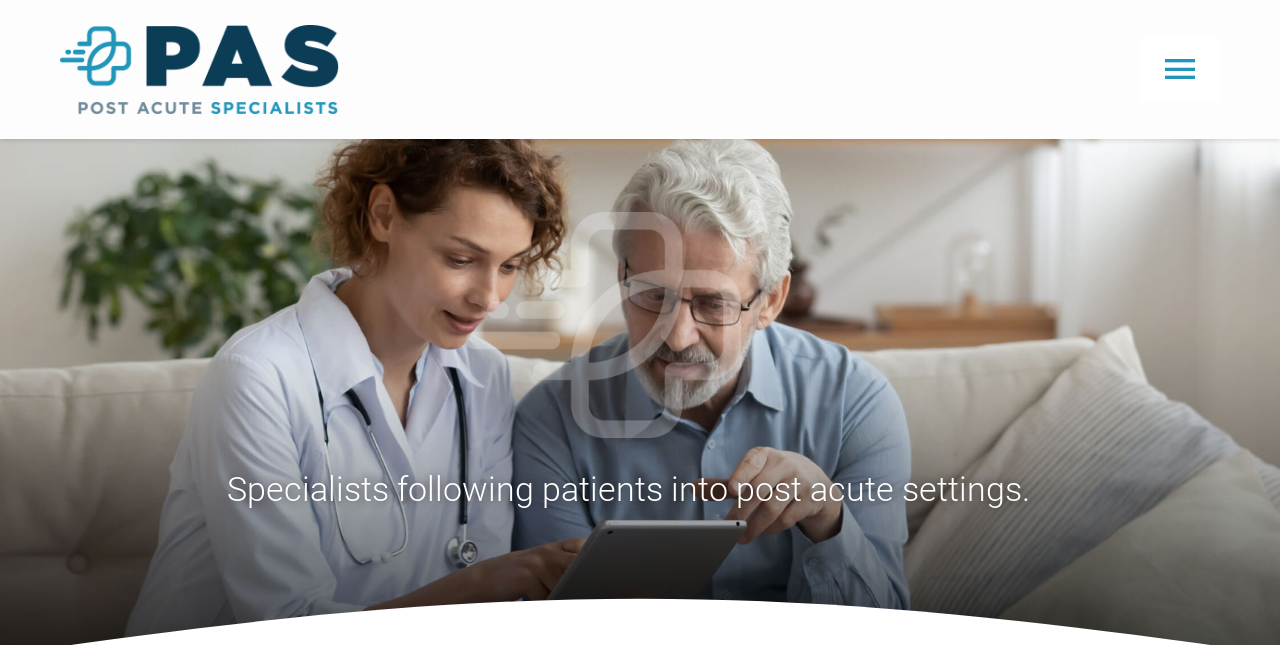Mark the bounding box of the element that matches the following description: "INSURANCE".

[0.0, 0.59, 1.0, 0.69]